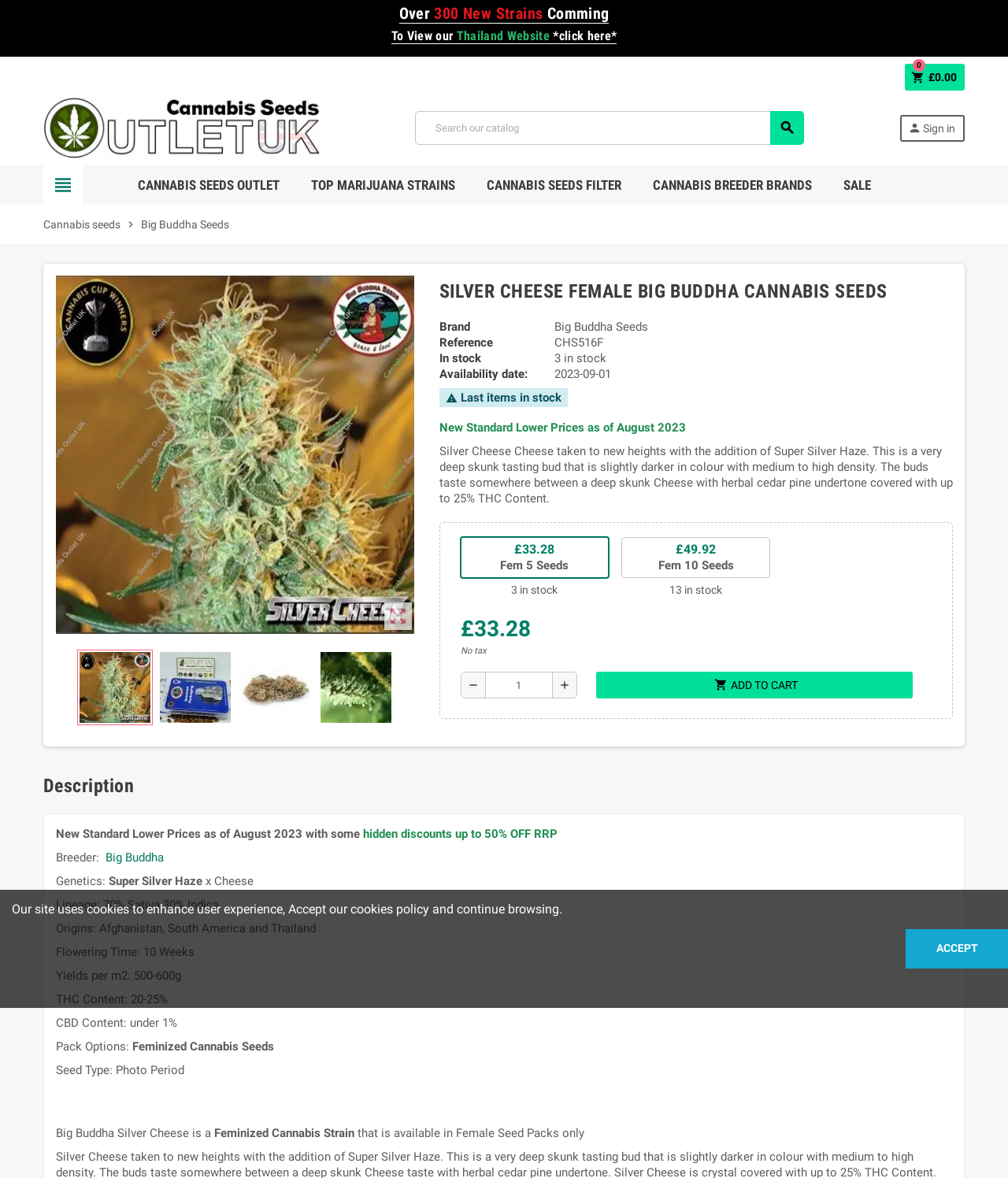Using the element description provided, determine the bounding box coordinates in the format (top-left x, top-left y, bottom-right x, bottom-right y). Ensure that all values are floating point numbers between 0 and 1. Element description: Big Buddha

[0.105, 0.722, 0.162, 0.734]